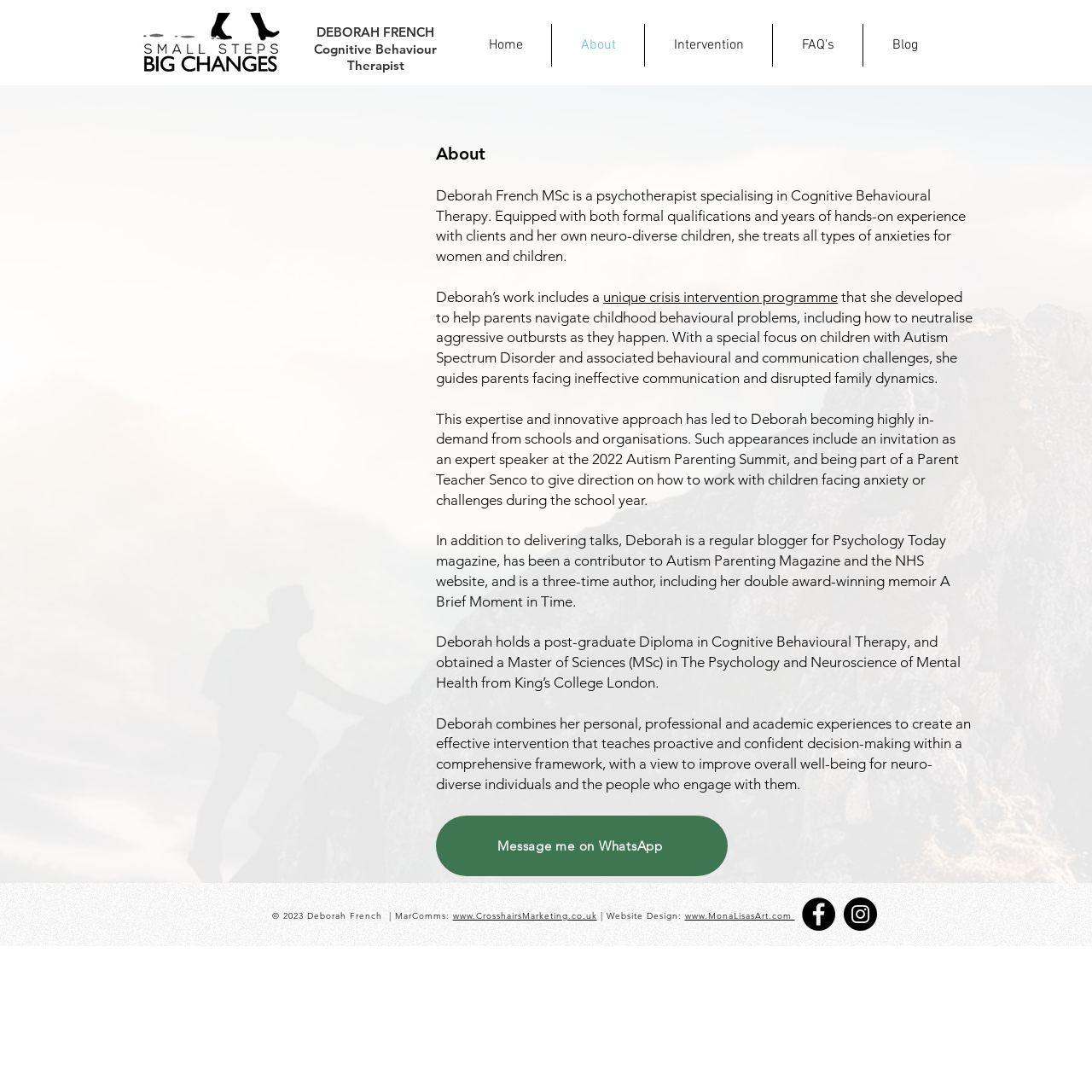What is the name of Deborah's memoir?
Use the information from the screenshot to give a comprehensive response to the question.

The webpage mentions that Deborah is a three-time author, including her double award-winning memoir 'A Brief Moment in Time', as stated in the paragraph describing her writing experience.